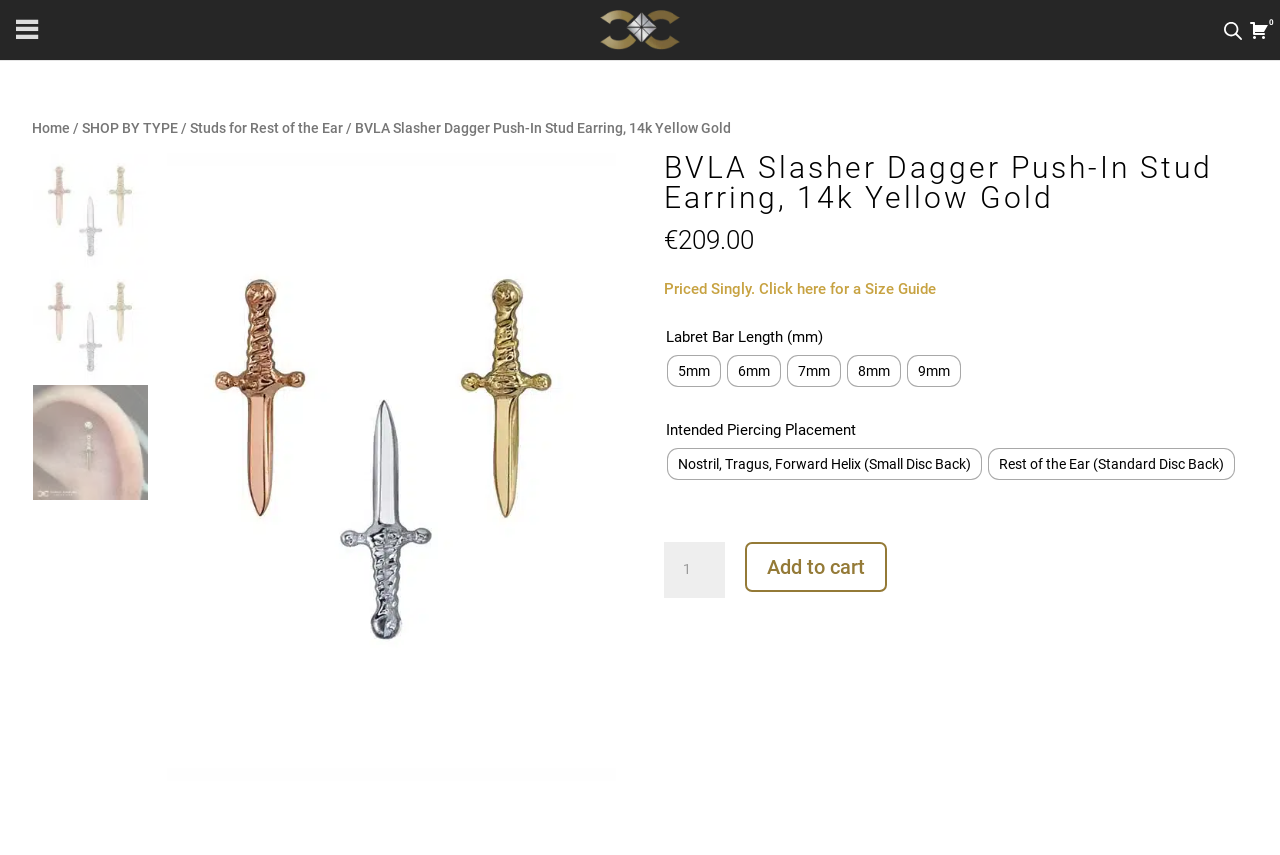Find the bounding box coordinates for the area that should be clicked to accomplish the instruction: "Click the home link".

[0.025, 0.14, 0.055, 0.159]